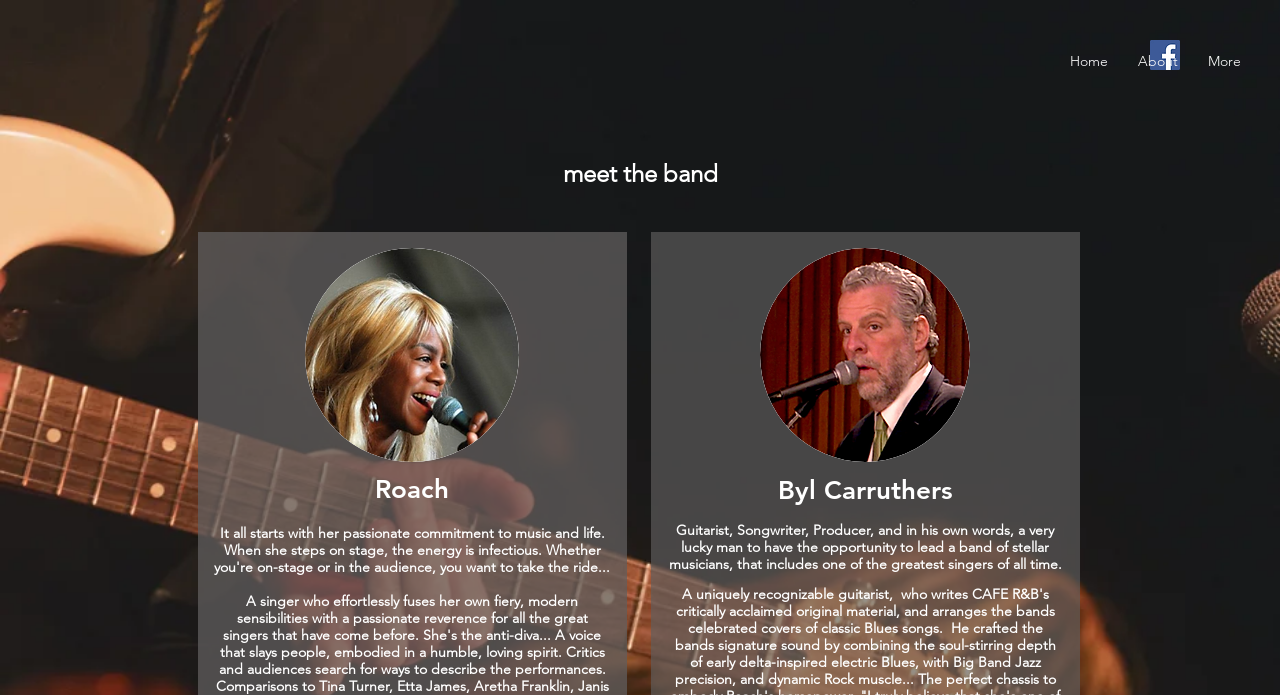Given the element description: "About", predict the bounding box coordinates of this UI element. The coordinates must be four float numbers between 0 and 1, given as [left, top, right, bottom].

[0.877, 0.052, 0.932, 0.124]